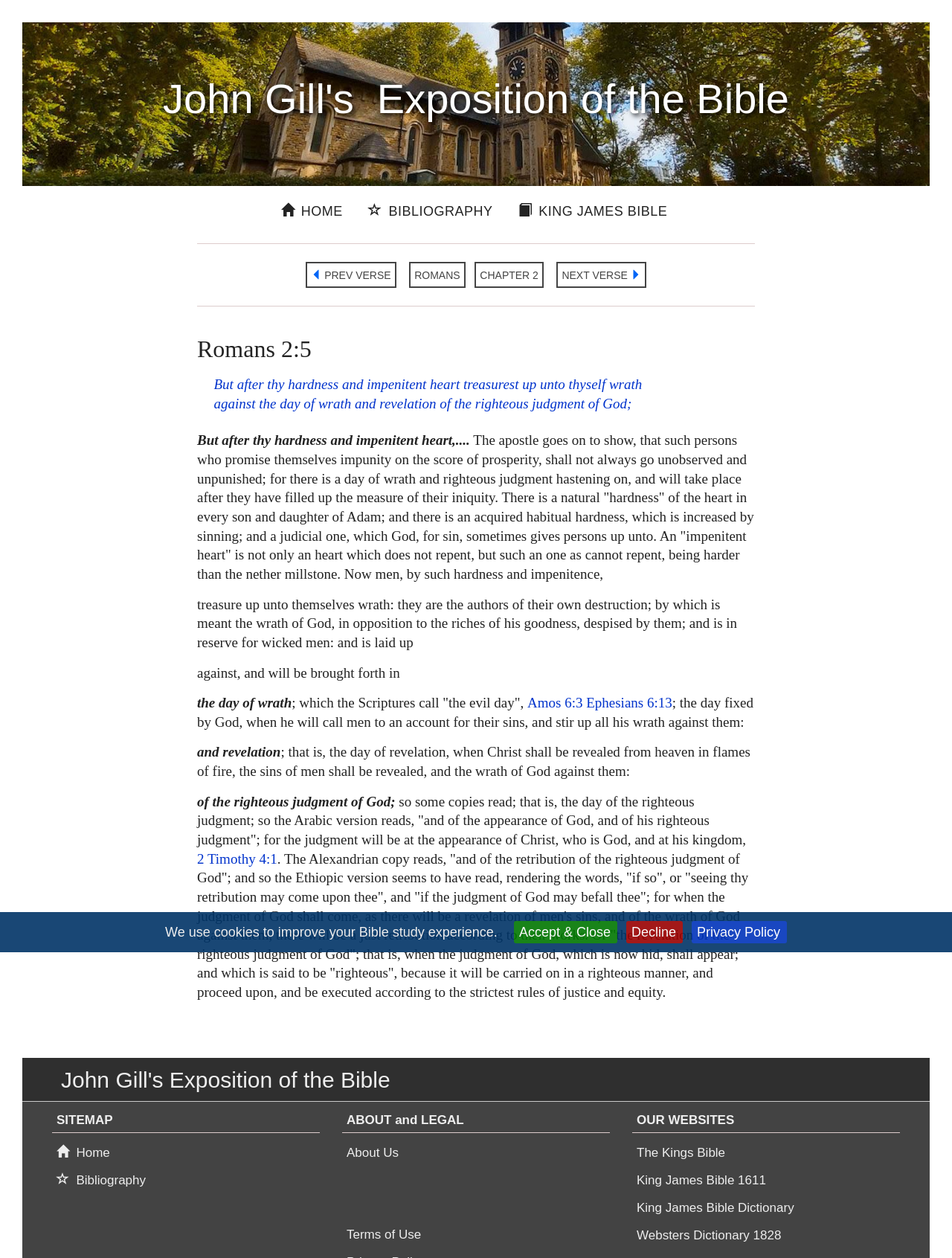With reference to the image, please provide a detailed answer to the following question: What is the verse being explained?

The webpage is explaining a specific verse in the Bible, Romans 2:5, which is indicated by the heading 'Romans 2:5' in the main content section.